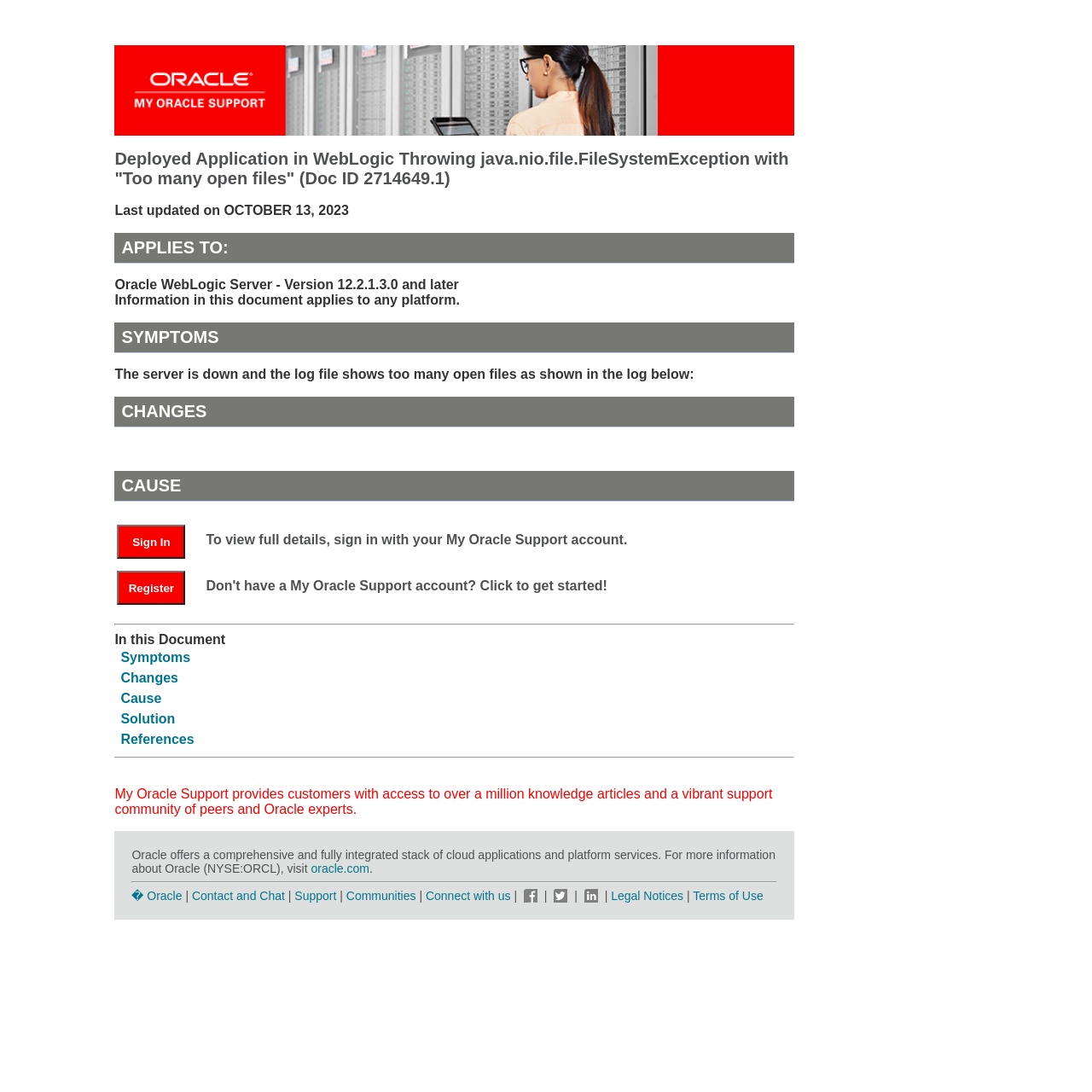What is the name of the support community?
Could you answer the question in a detailed manner, providing as much information as possible?

The name of the support community can be found in the section 'My Oracle Support provides customers with access to over a million knowledge articles and a vibrant support community of peers and Oracle experts.' which is located at the bottom of the webpage.